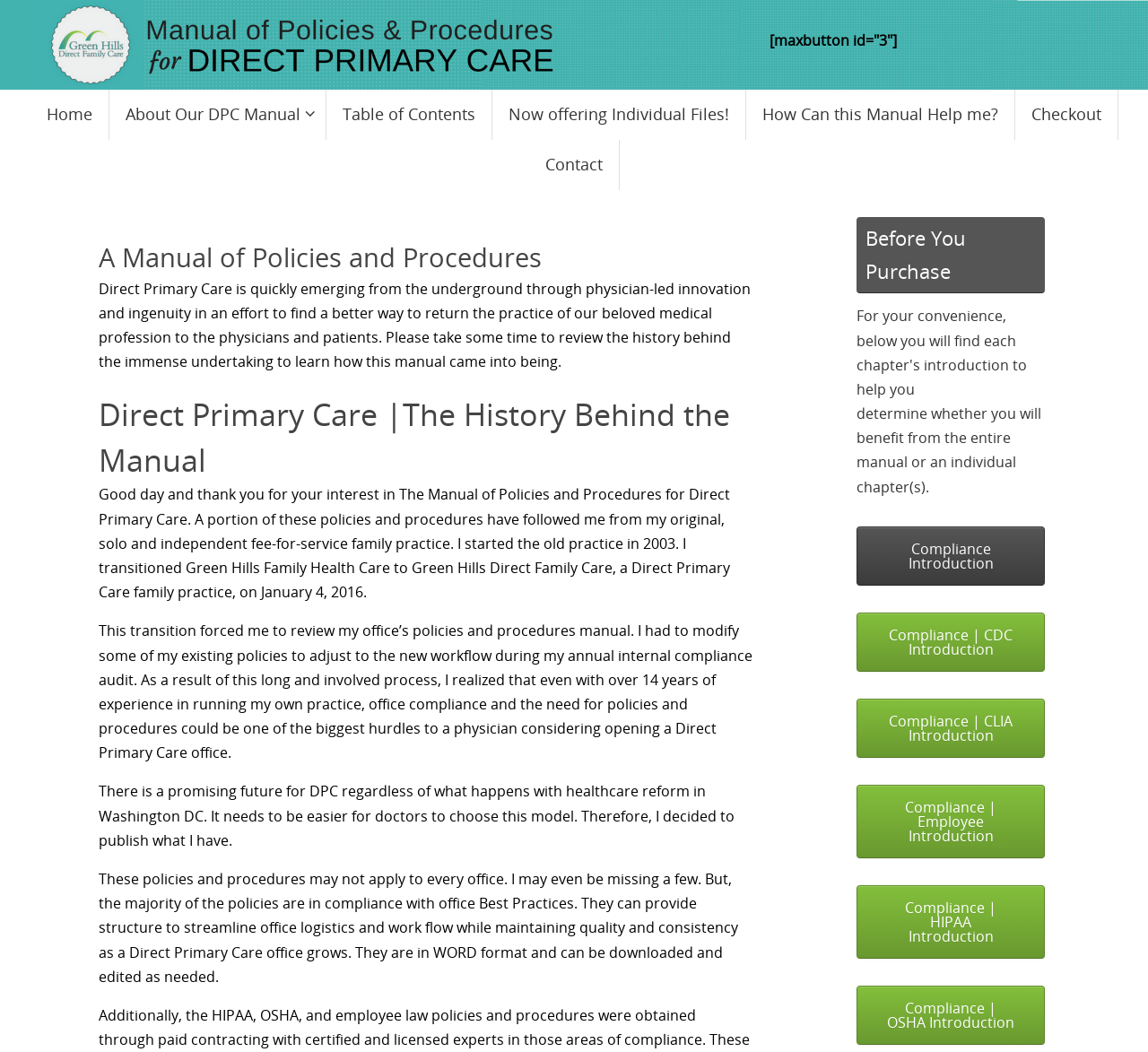Determine the bounding box coordinates for the HTML element mentioned in the following description: "Contact". The coordinates should be a list of four floats ranging from 0 to 1, represented as [left, top, right, bottom].

[0.461, 0.133, 0.54, 0.18]